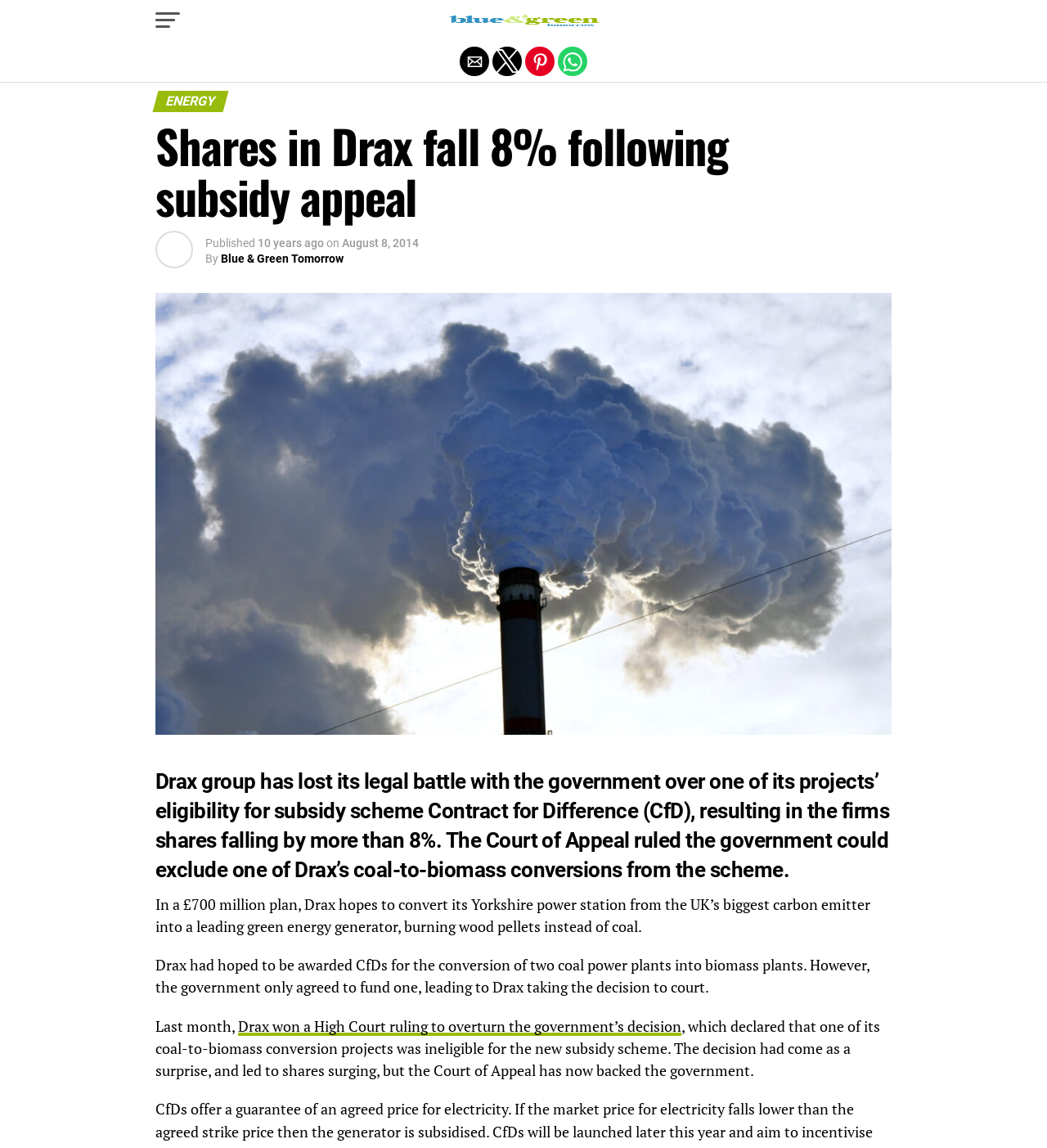Can you show the bounding box coordinates of the region to click on to complete the task described in the instruction: "Share the article on Twitter"?

[0.47, 0.041, 0.498, 0.066]